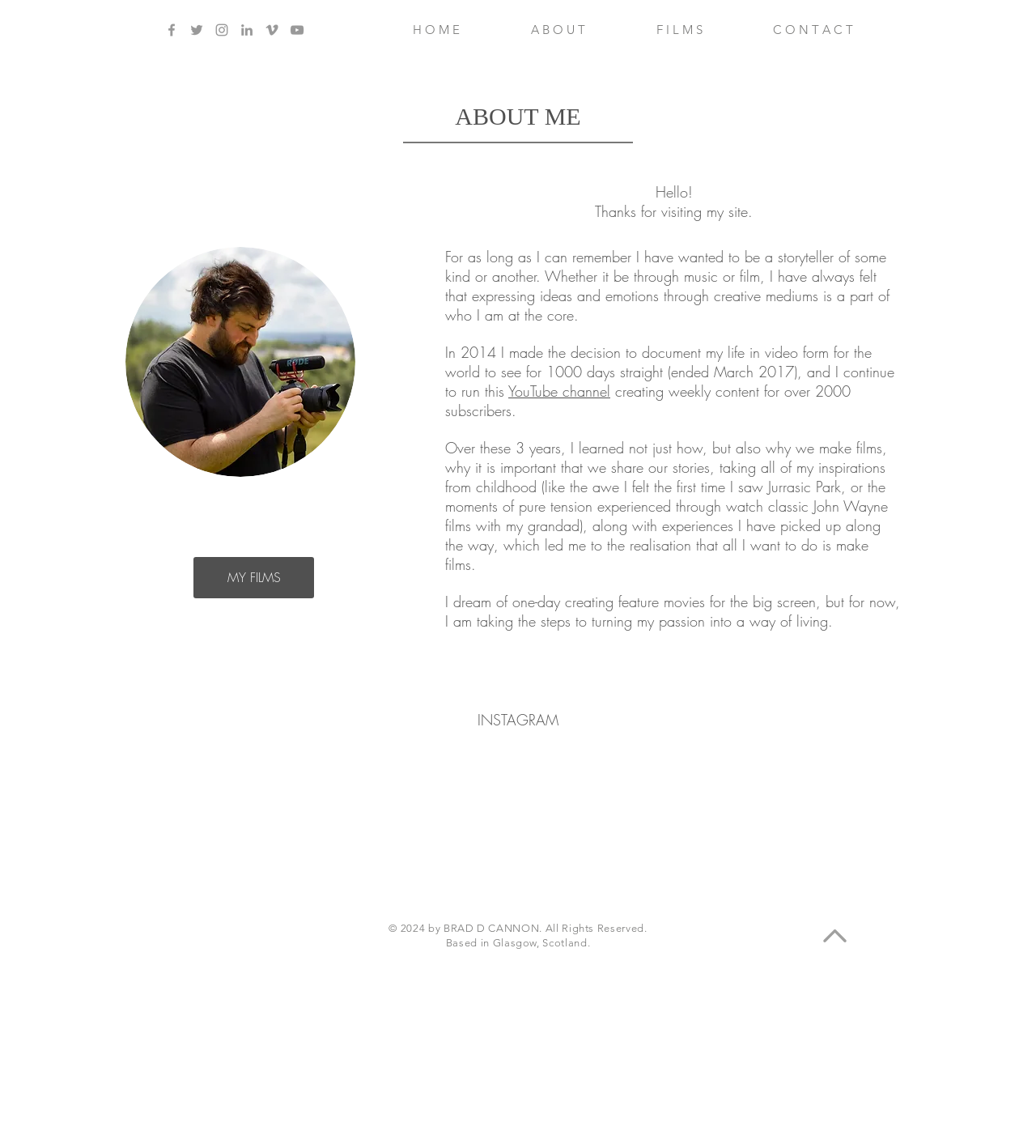Determine the bounding box coordinates (top-left x, top-left y, bottom-right x, bottom-right y) of the UI element described in the following text: MY FILMS

[0.187, 0.485, 0.303, 0.521]